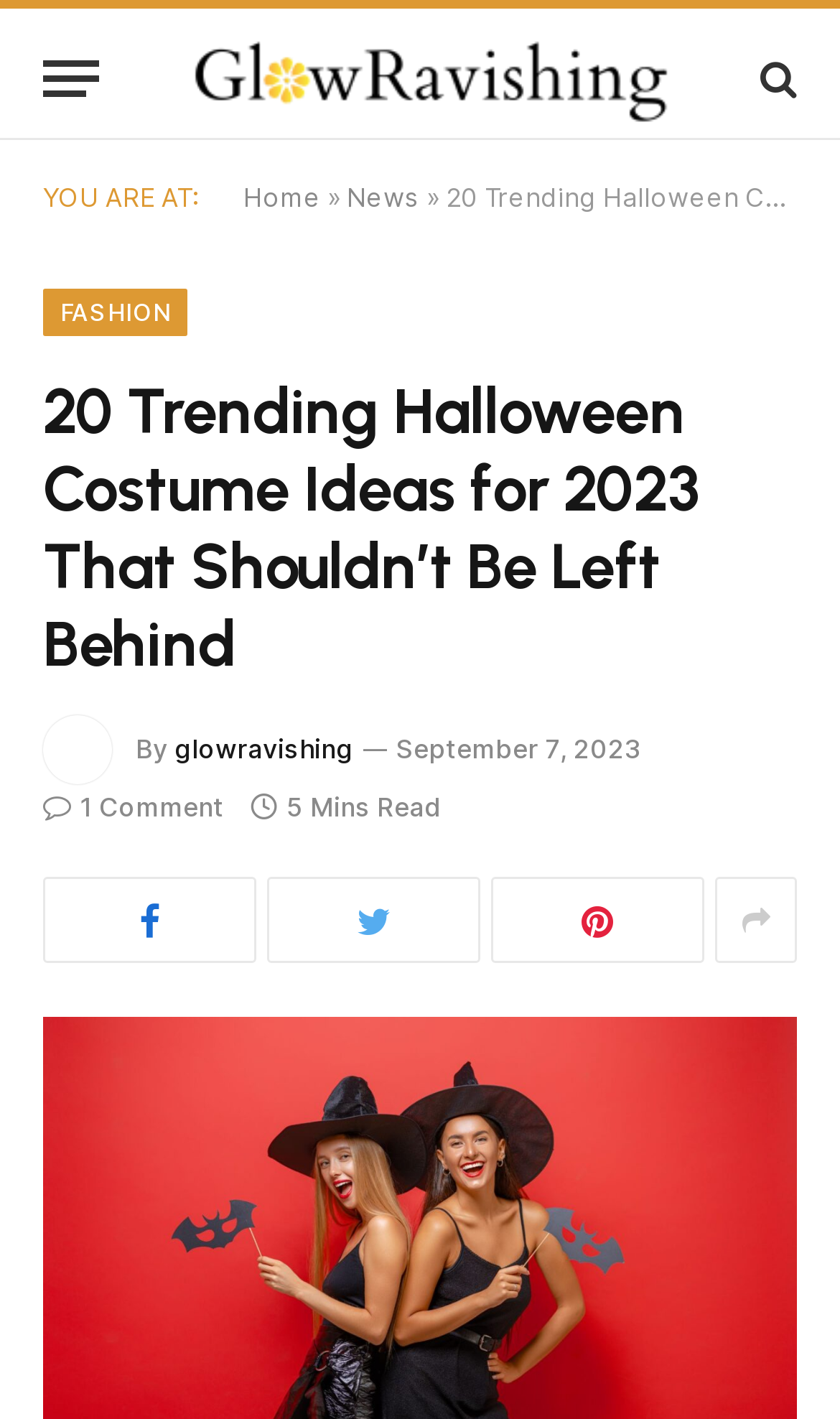Please determine the bounding box coordinates of the element to click in order to execute the following instruction: "Search for something". The coordinates should be four float numbers between 0 and 1, specified as [left, top, right, bottom].

None